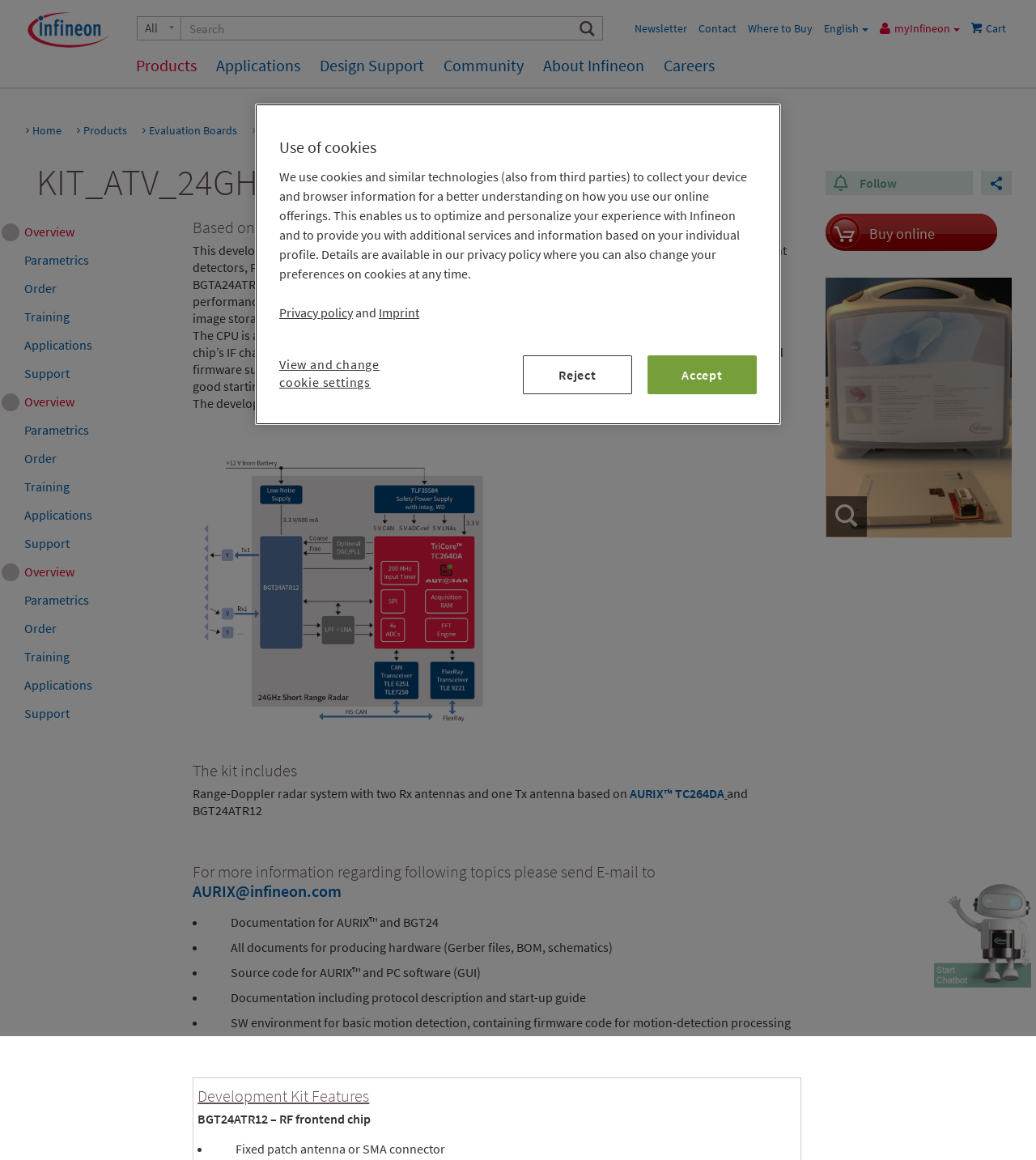Please locate the clickable area by providing the bounding box coordinates to follow this instruction: "Click on the Overview link".

[0.023, 0.188, 0.163, 0.212]